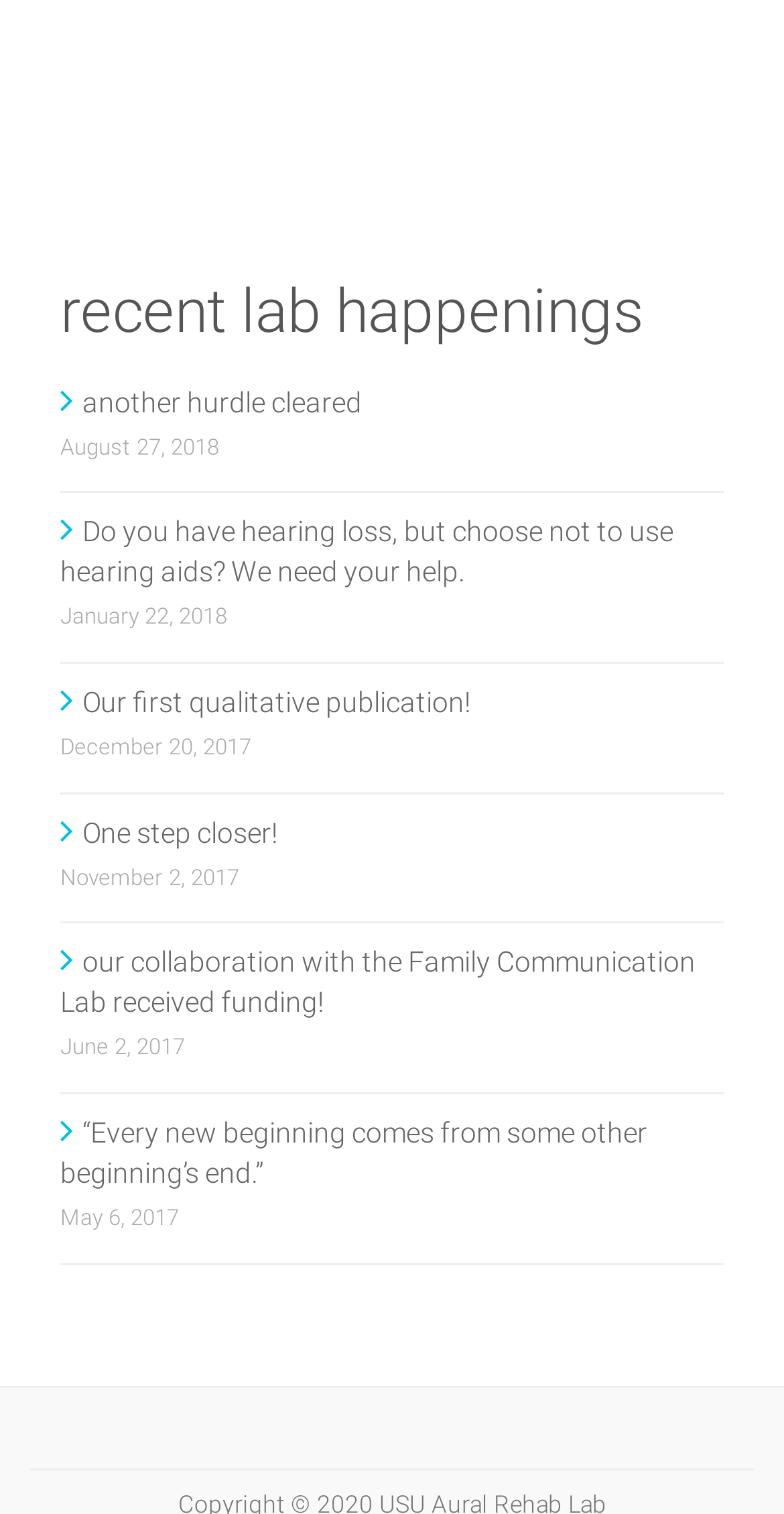How many links are on the webpage?
Based on the image, give a one-word or short phrase answer.

8